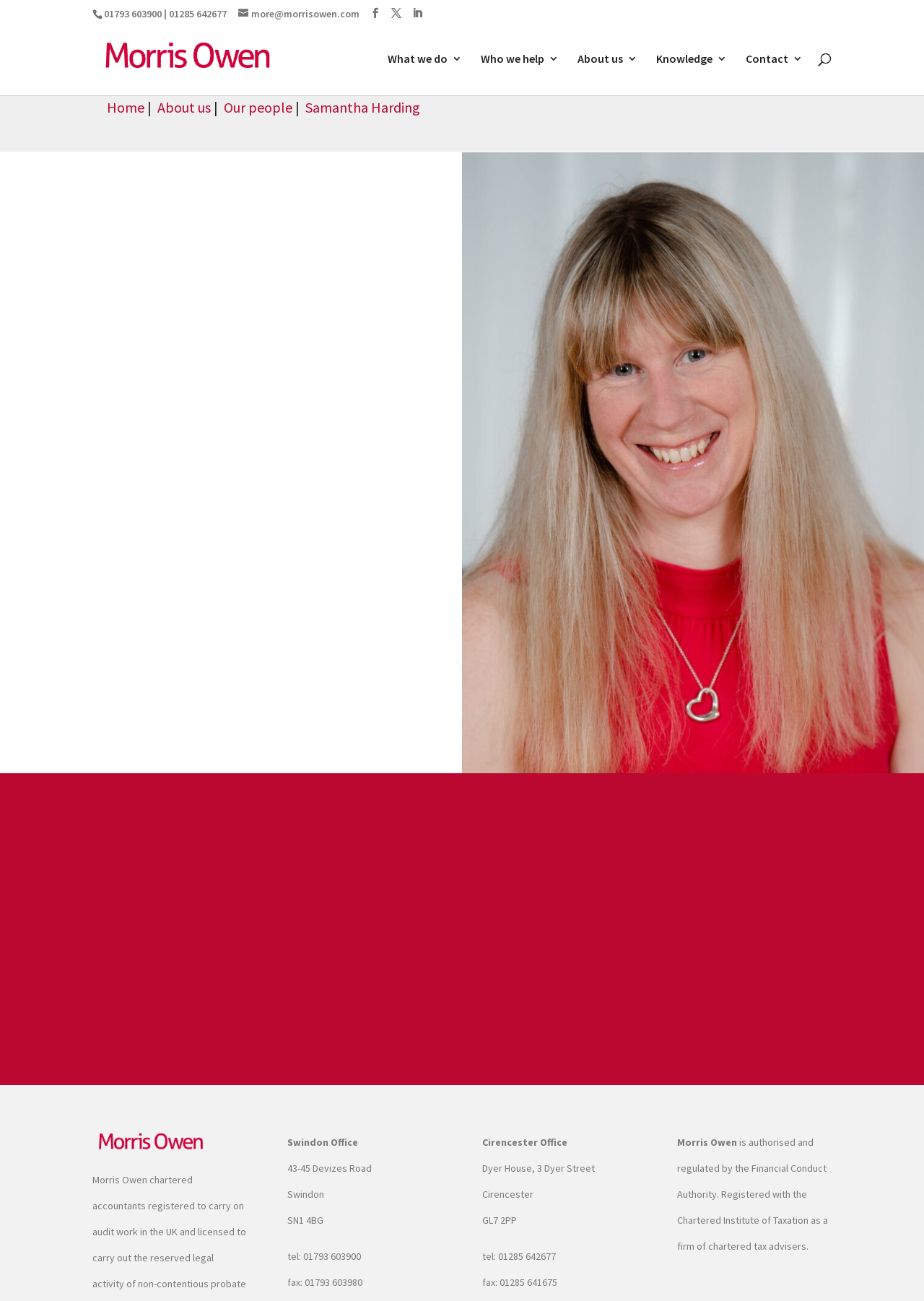Please provide a one-word or phrase answer to the question: 
What is the phone number of the Swindon office?

01793 603900